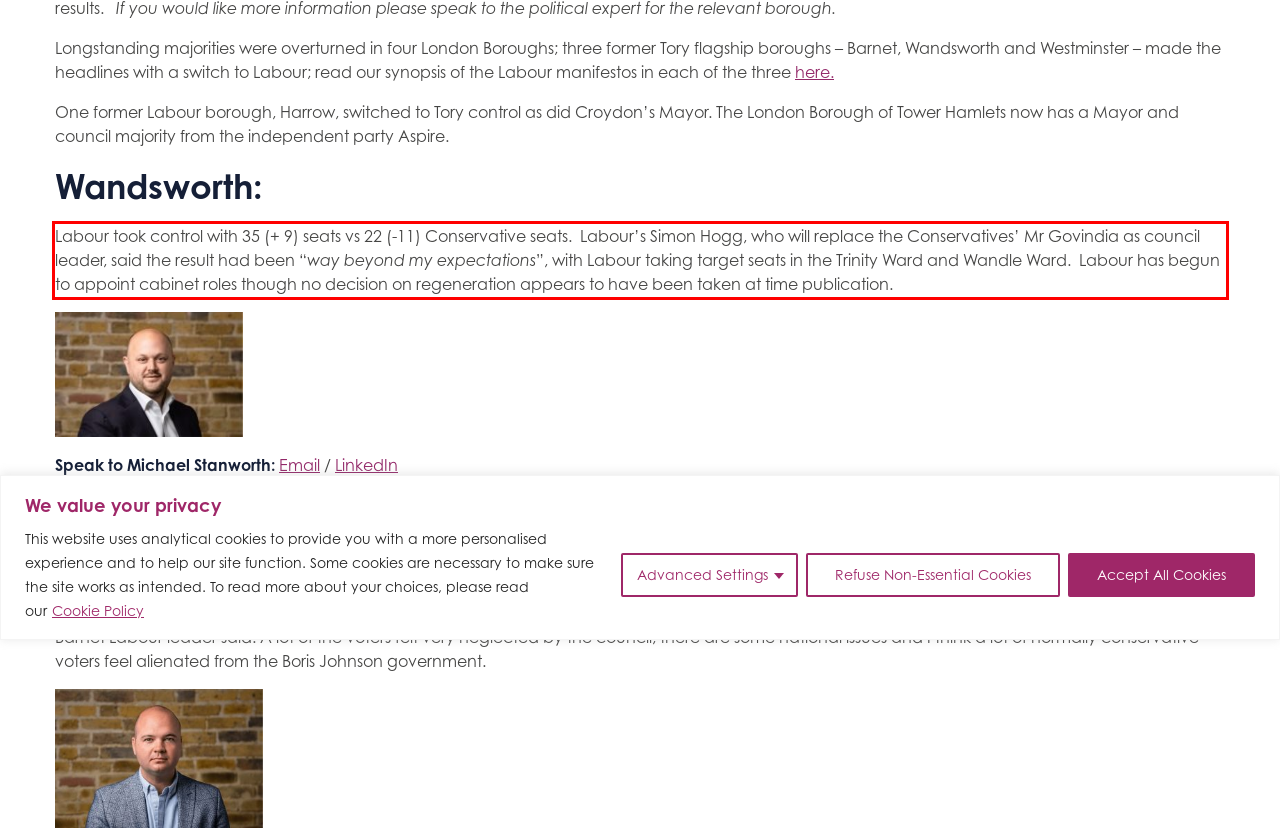You have a screenshot of a webpage with a red bounding box. Identify and extract the text content located inside the red bounding box.

Labour took control with 35 (+ 9) seats vs 22 (-11) Conservative seats. Labour’s Simon Hogg, who will replace the Conservatives’ Mr Govindia as council leader, said the result had been “way beyond my expectations”, with Labour taking target seats in the Trinity Ward and Wandle Ward. Labour has begun to appoint cabinet roles though no decision on regeneration appears to have been taken at time publication.